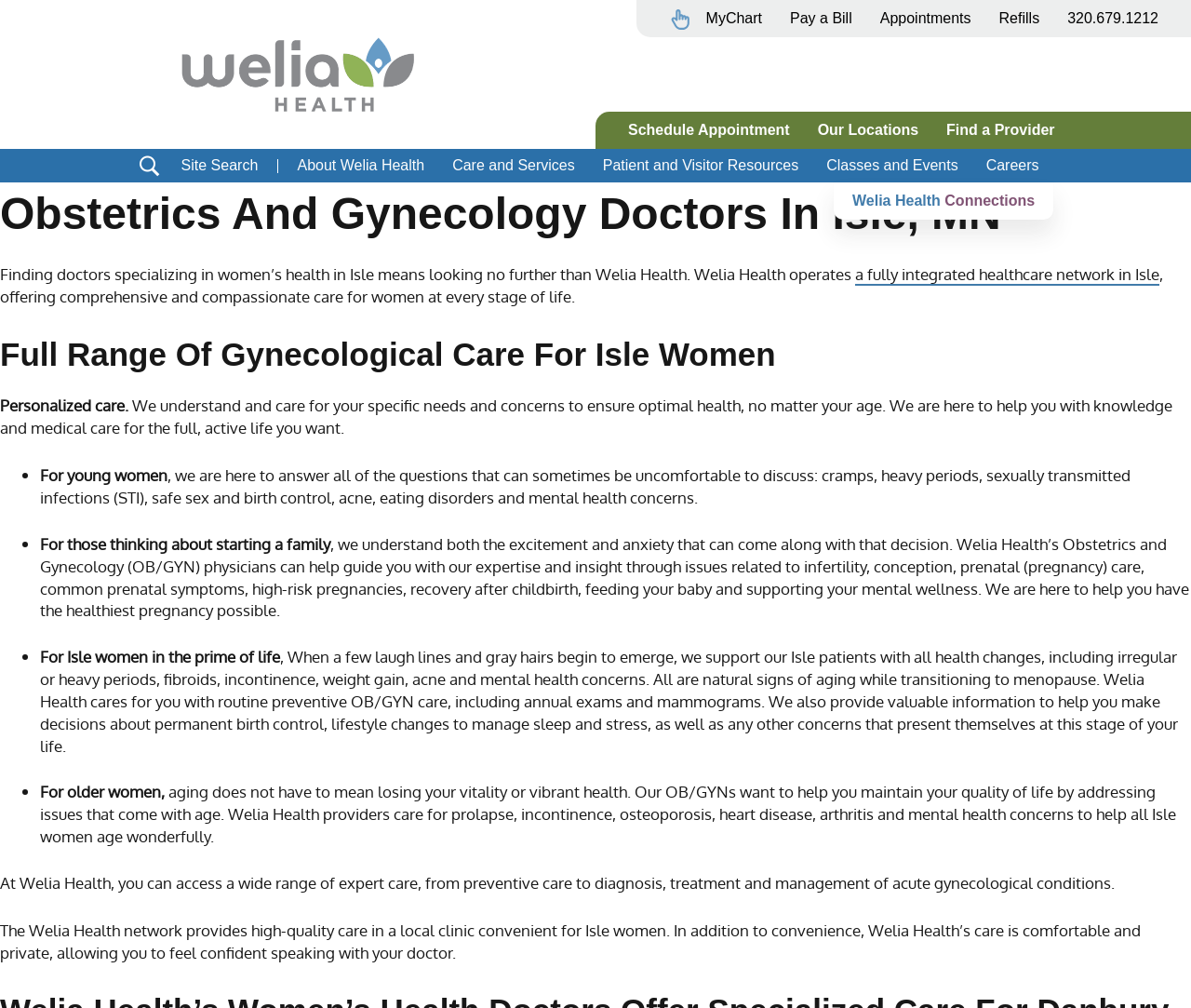Answer the following inquiry with a single word or phrase:
How many links are there in the top navigation bar?

4